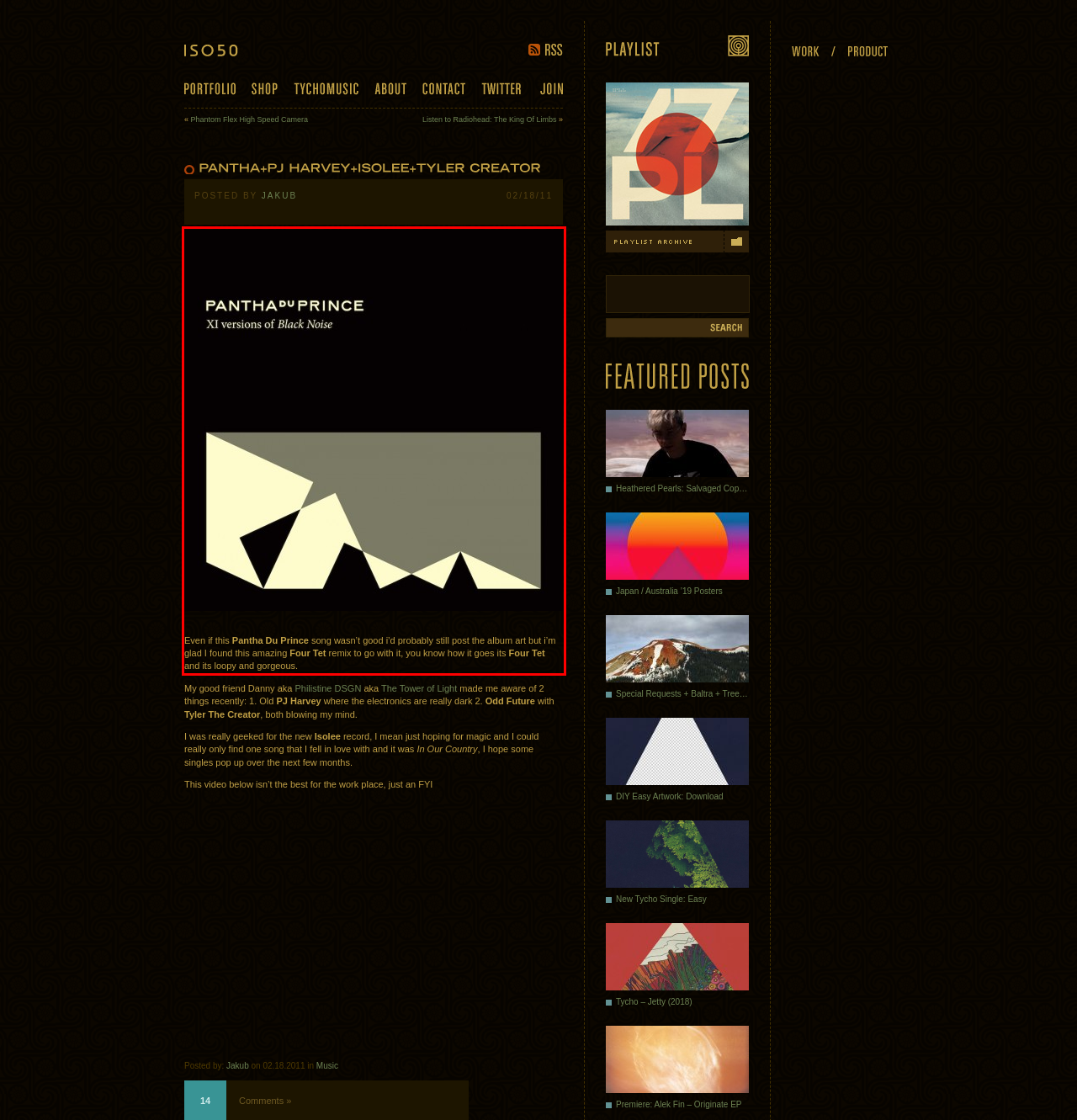Look at the webpage screenshot and recognize the text inside the red bounding box.

Even if this Pantha Du Prince song wasn’t good i’d probably still post the album art but i’m glad I found this amazing Four Tet remix to go with it, you know how it goes its Four Tet and its loopy and gorgeous.